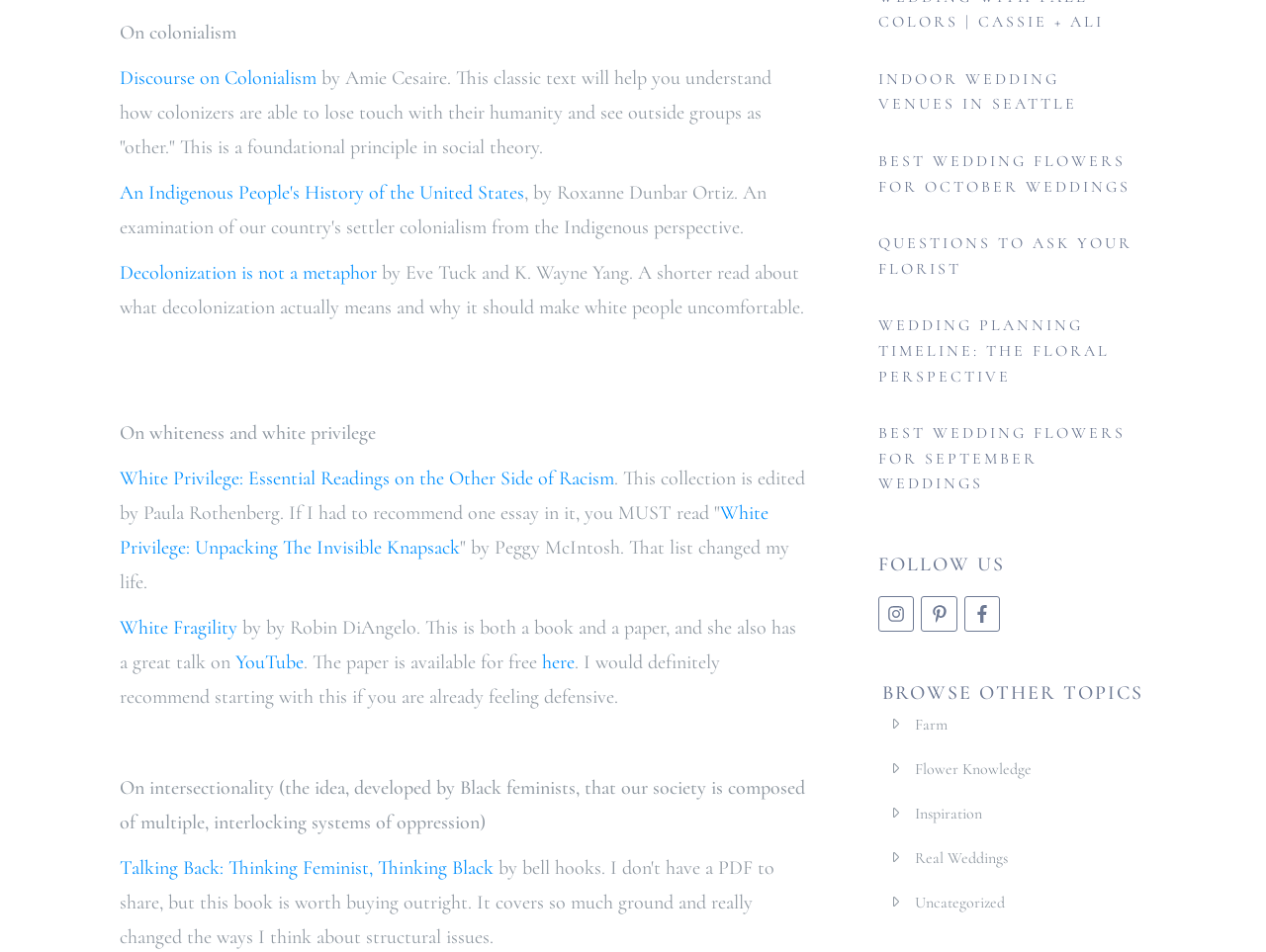Please provide the bounding box coordinates for the element that needs to be clicked to perform the following instruction: "Click on 'INDOOR WEDDING VENUES IN SEATTLE'". The coordinates should be given as four float numbers between 0 and 1, i.e., [left, top, right, bottom].

[0.694, 0.073, 0.851, 0.12]